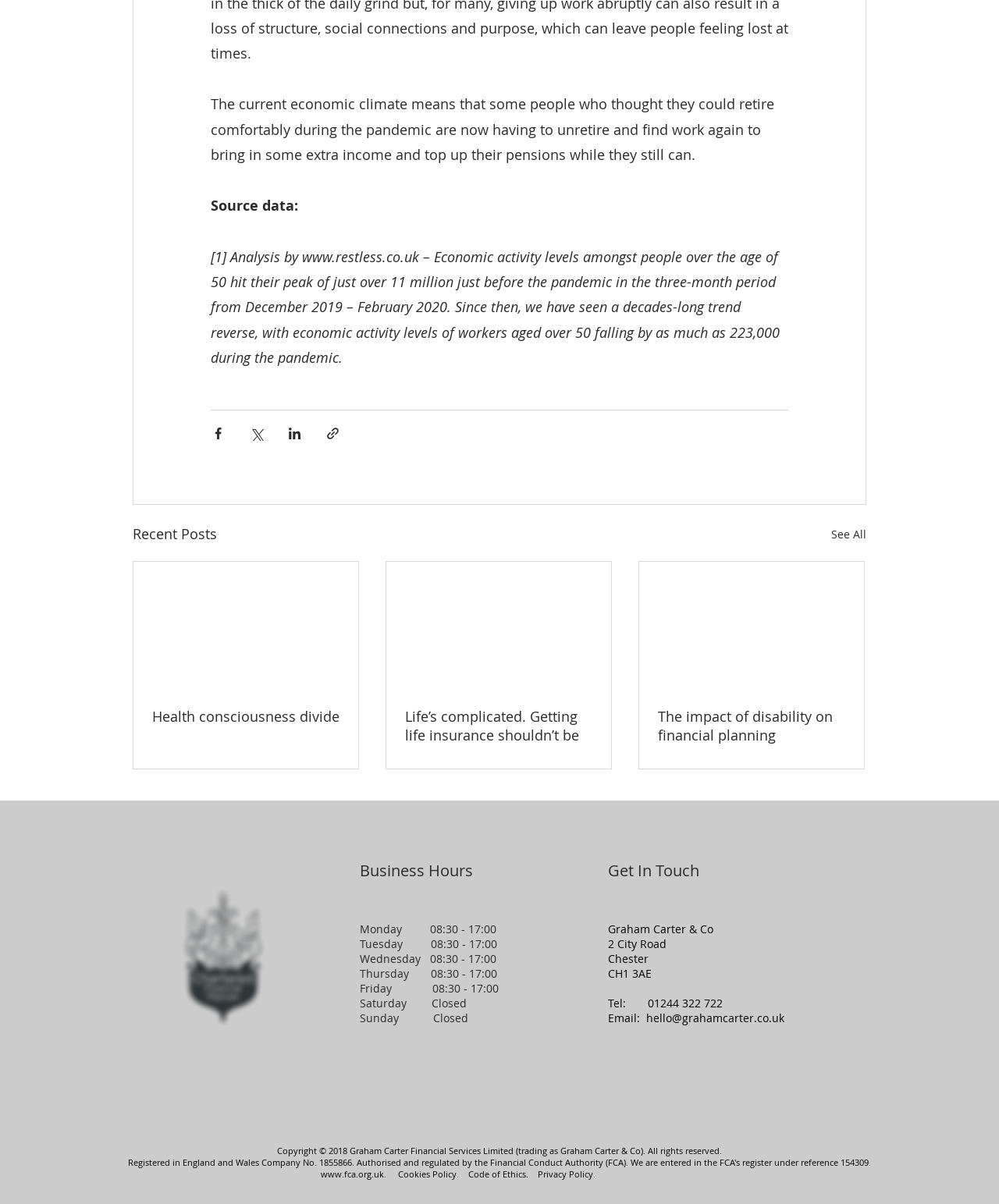Carefully examine the image and provide an in-depth answer to the question: What is the topic of the first article?

The first article is about people who thought they could retire comfortably during the pandemic but are now having to unretire and find work again to bring in some extra income and top up their pensions while they still can.